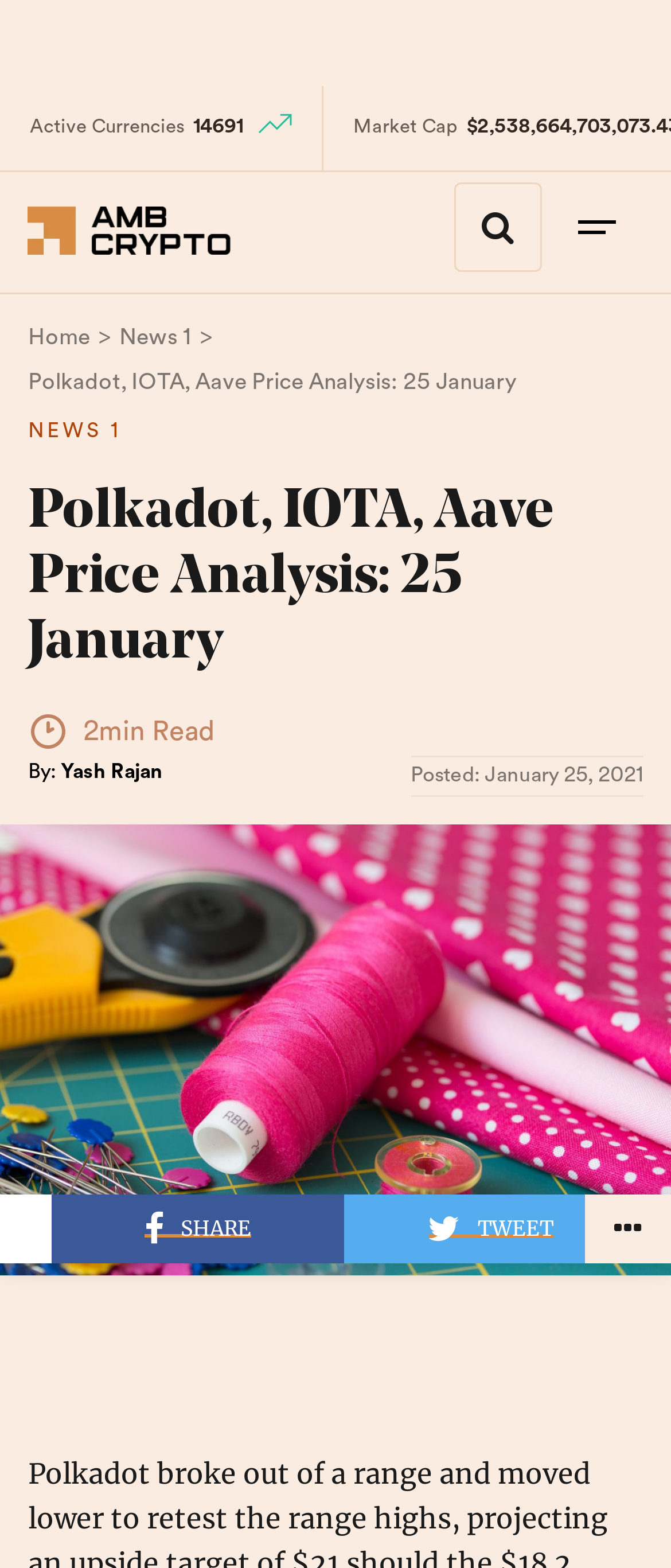Identify the bounding box for the UI element described as: "News 1". The coordinates should be four float numbers between 0 and 1, i.e., [left, top, right, bottom].

[0.042, 0.267, 0.958, 0.284]